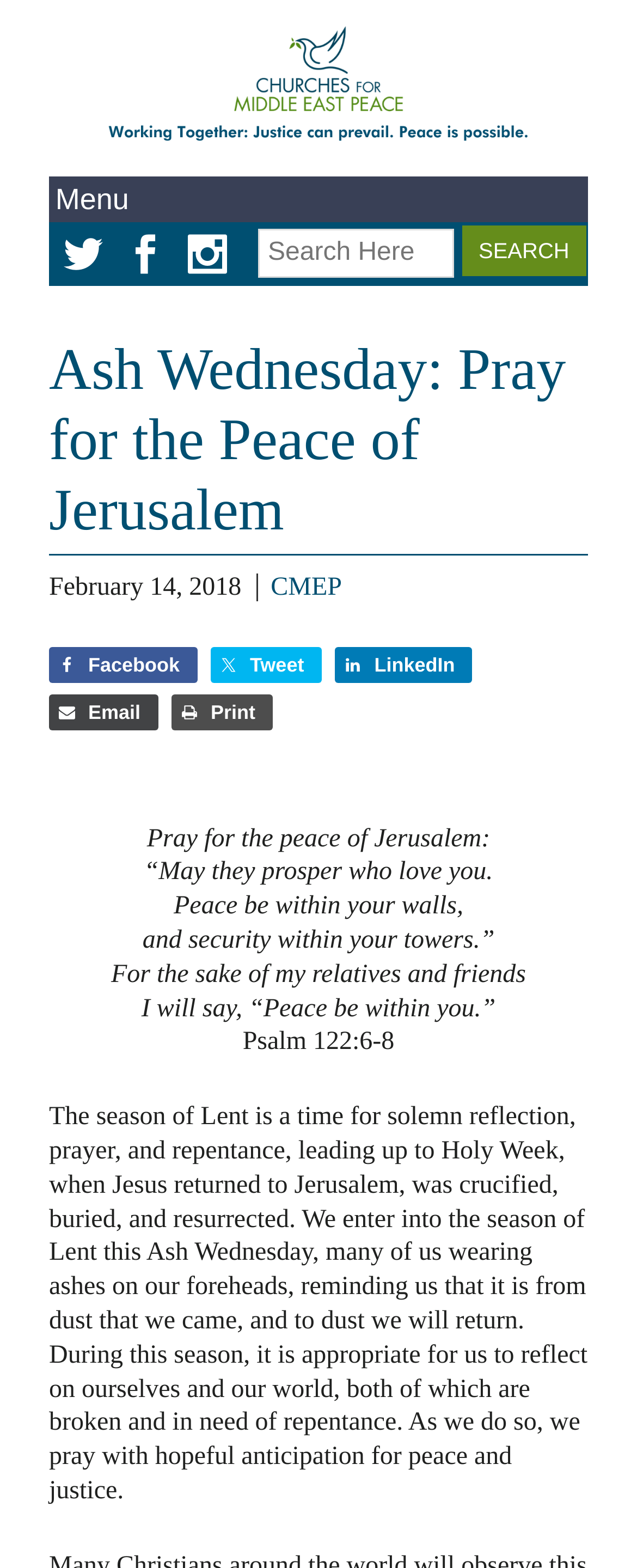Could you highlight the region that needs to be clicked to execute the instruction: "Click on Facebook"?

[0.185, 0.142, 0.272, 0.16]